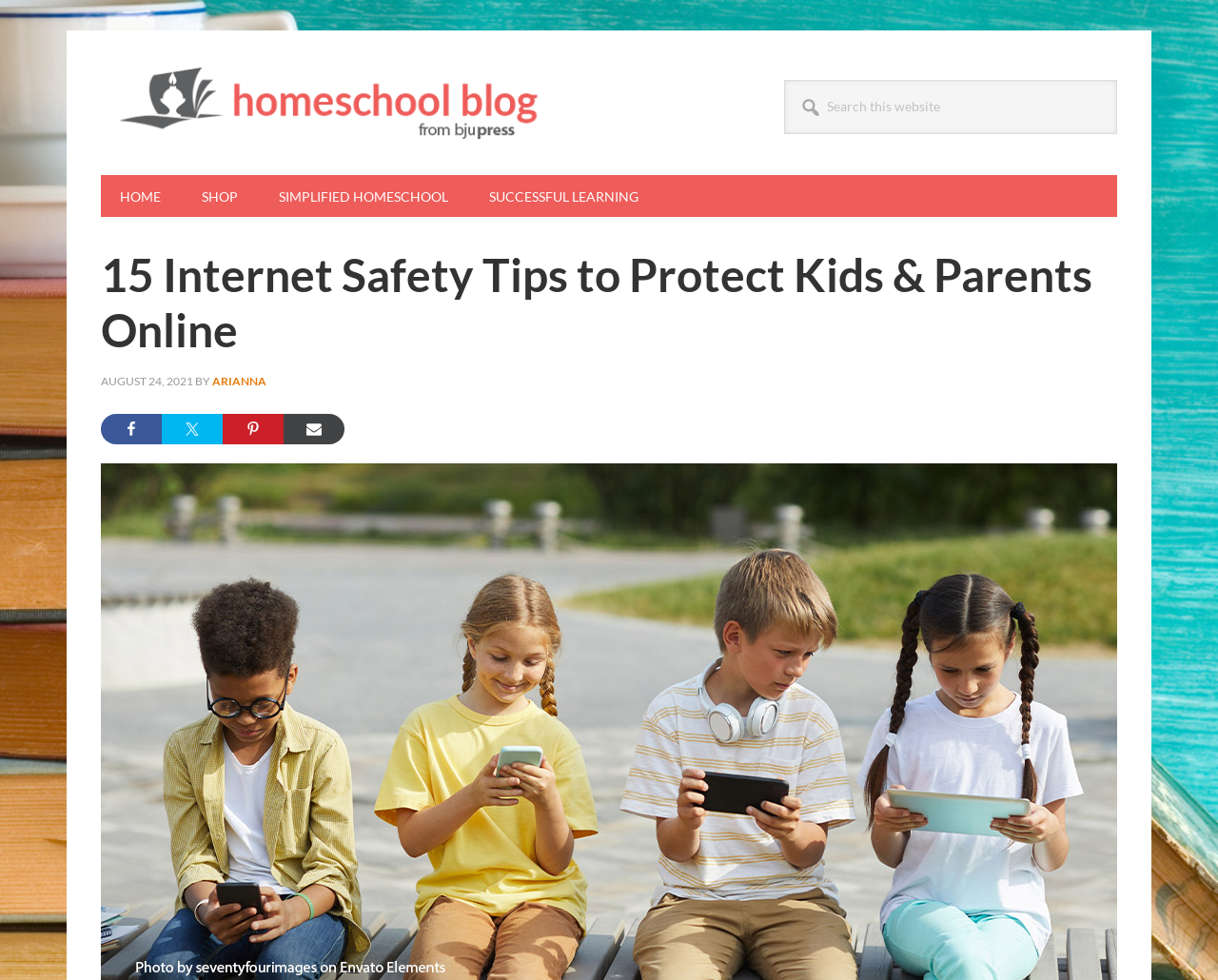Identify the bounding box coordinates necessary to click and complete the given instruction: "Share on Facebook".

[0.083, 0.422, 0.133, 0.453]